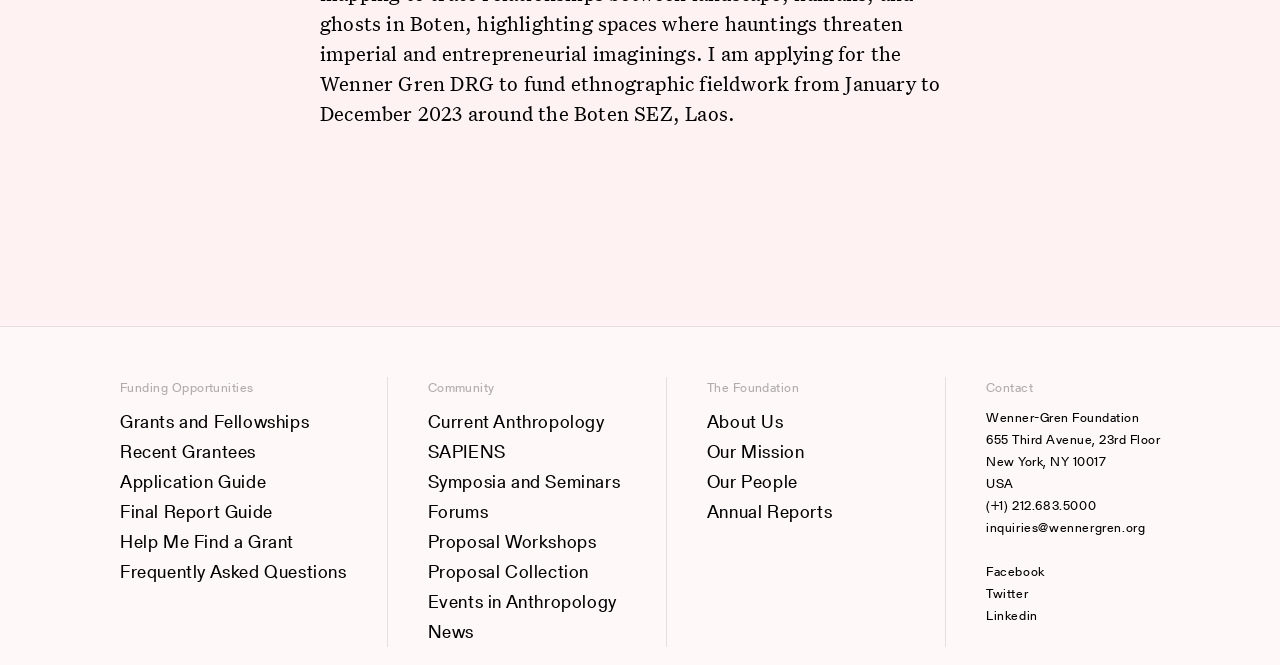Identify the bounding box coordinates for the UI element described by the following text: "Forums". Provide the coordinates as four float numbers between 0 and 1, in the format [left, top, right, bottom].

[0.334, 0.747, 0.489, 0.792]